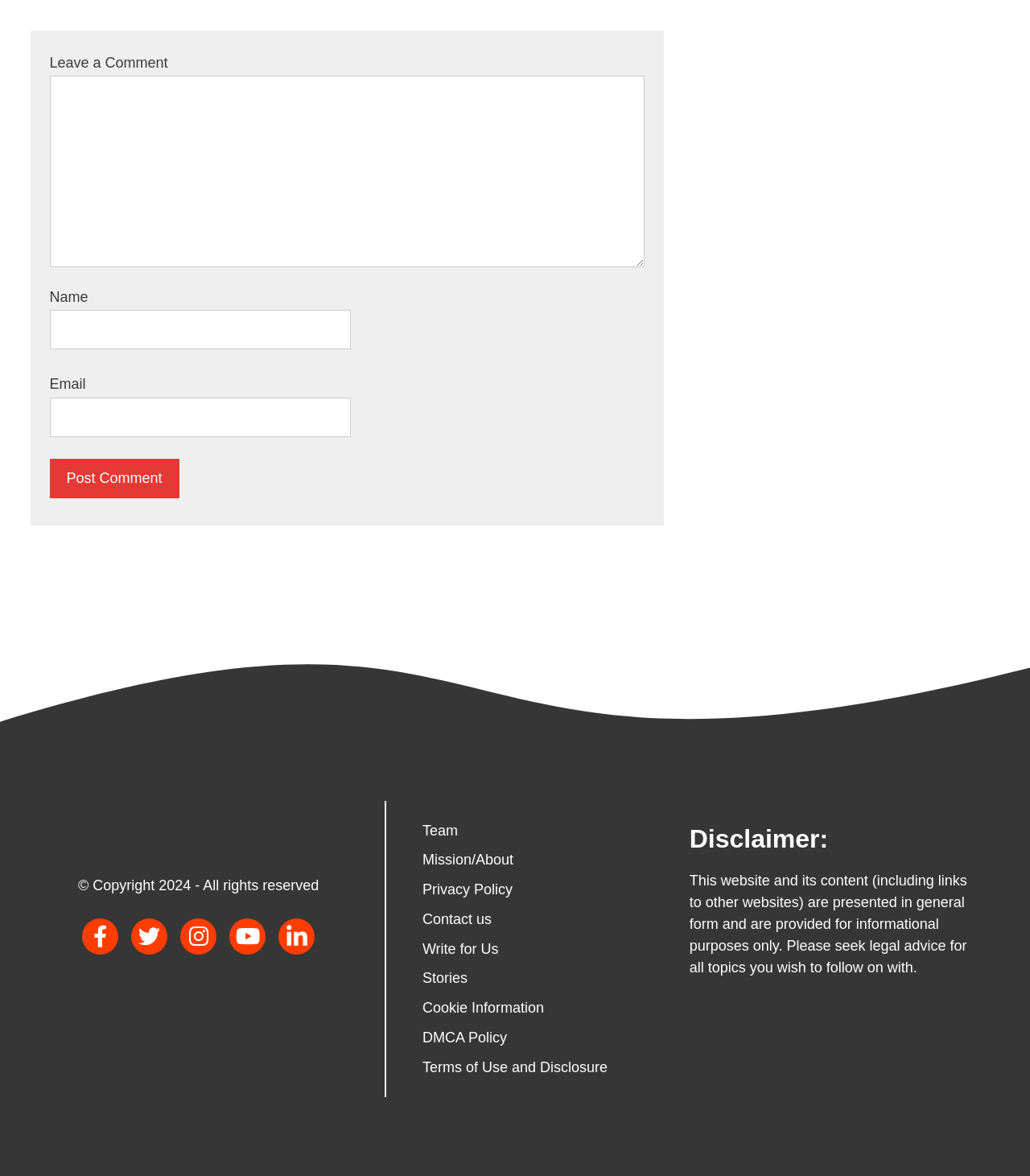What is the purpose of the textbox with the label 'Name'?
Relying on the image, give a concise answer in one word or a brief phrase.

To input name